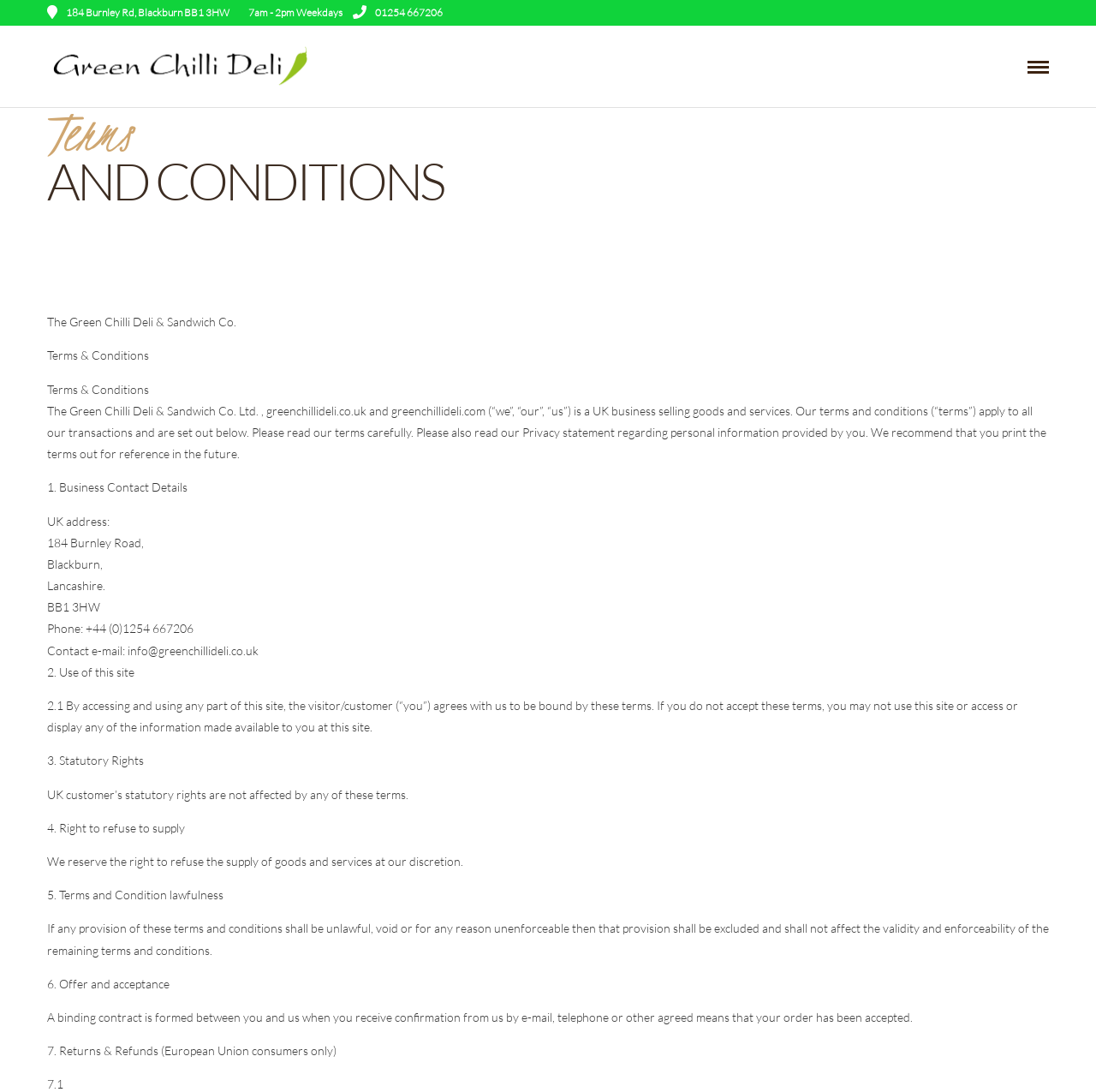Use a single word or phrase to answer the question:
What is the purpose of the terms and conditions?

To set out the rules for transactions